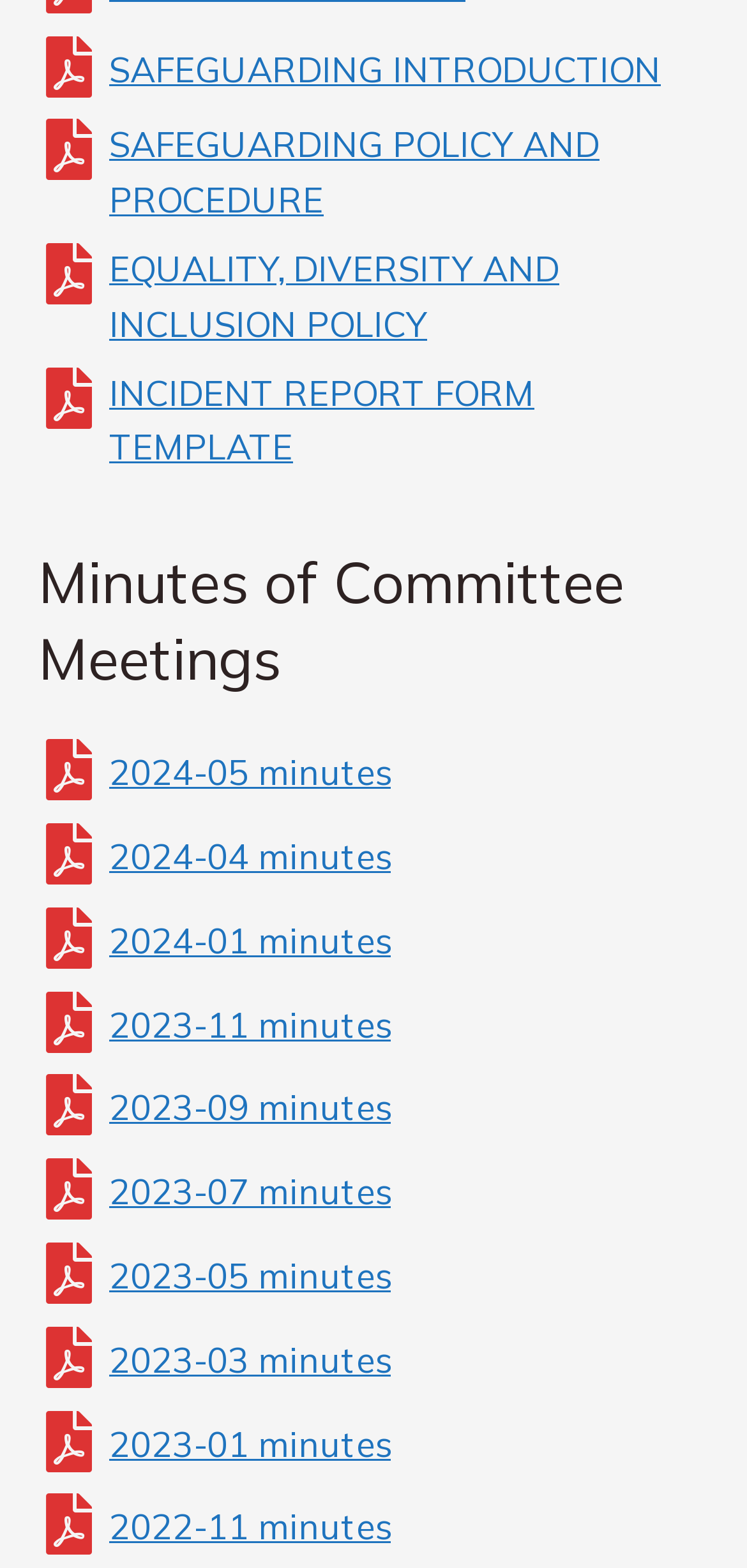Pinpoint the bounding box coordinates for the area that should be clicked to perform the following instruction: "View equality, diversity and inclusion policy".

[0.146, 0.157, 0.749, 0.221]